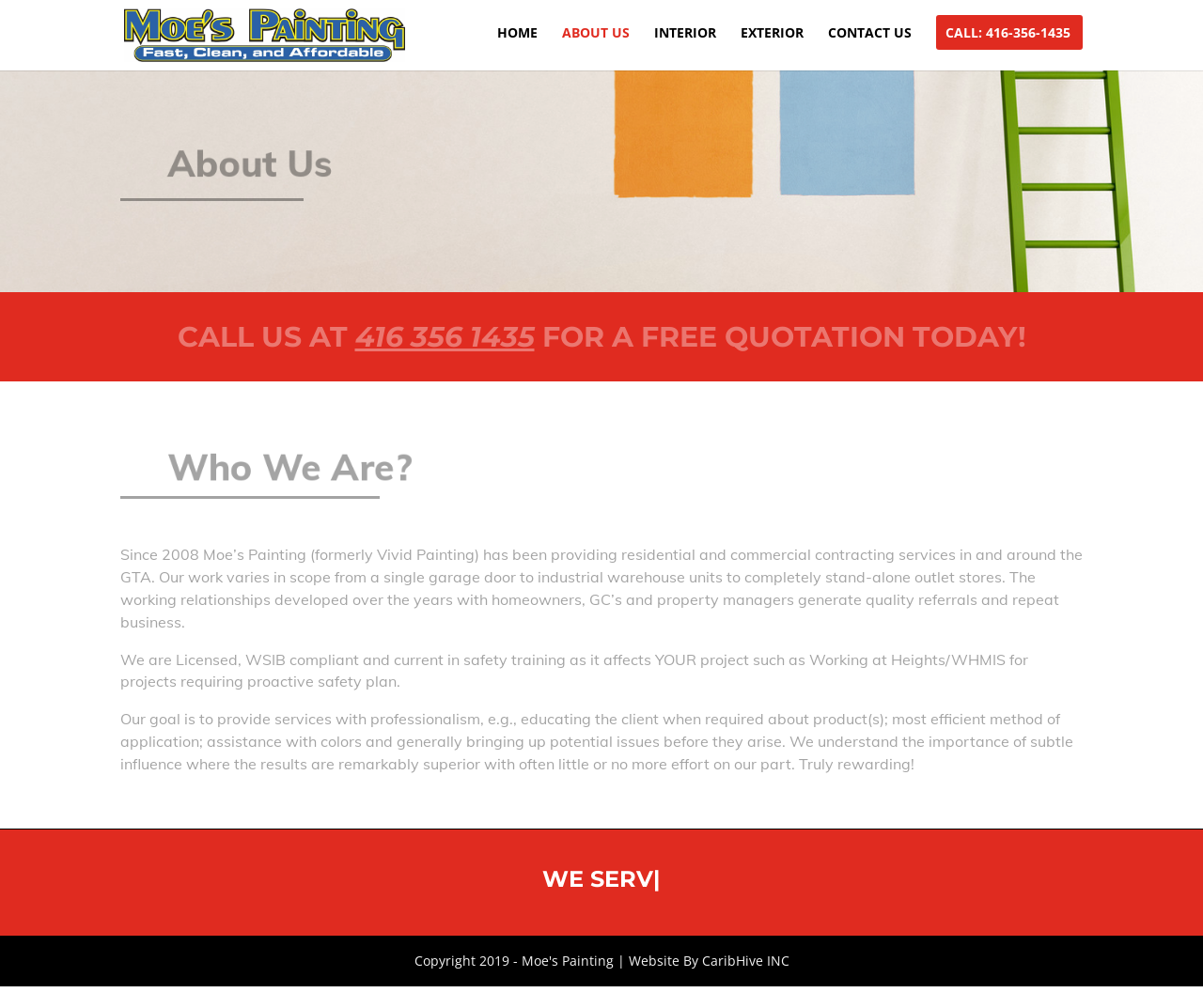Can you give a detailed response to the following question using the information from the image? What is the company name?

The company name is obtained from the link 'Moe's Painting' at the top of the webpage, which is also the logo of the company.